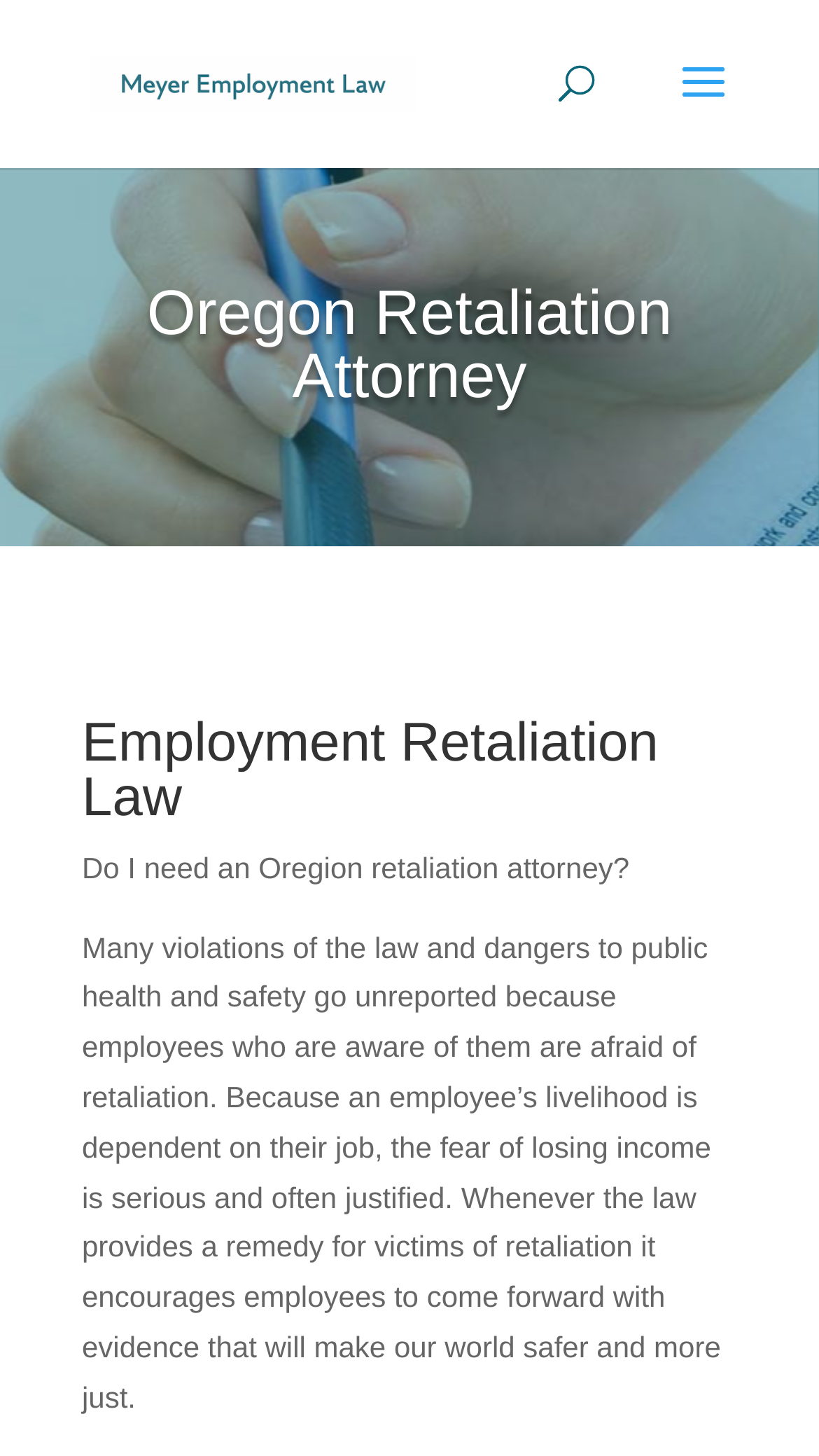Please provide a one-word or phrase answer to the question: 
What is the purpose of employment retaliation law?

To encourage employees to come forward